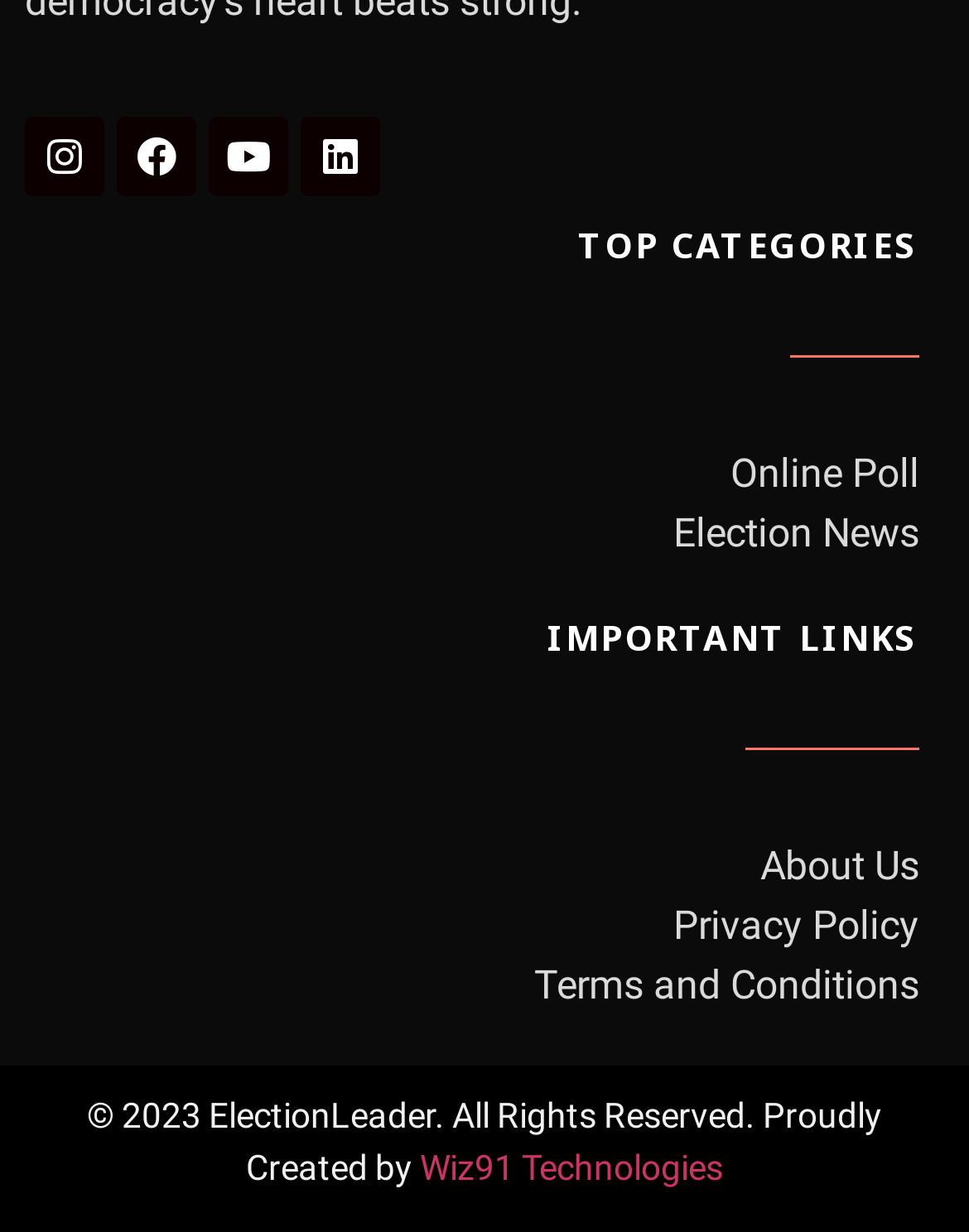Locate the bounding box coordinates of the region to be clicked to comply with the following instruction: "Visit Wiz91 Technologies". The coordinates must be four float numbers between 0 and 1, in the form [left, top, right, bottom].

[0.433, 0.932, 0.746, 0.964]